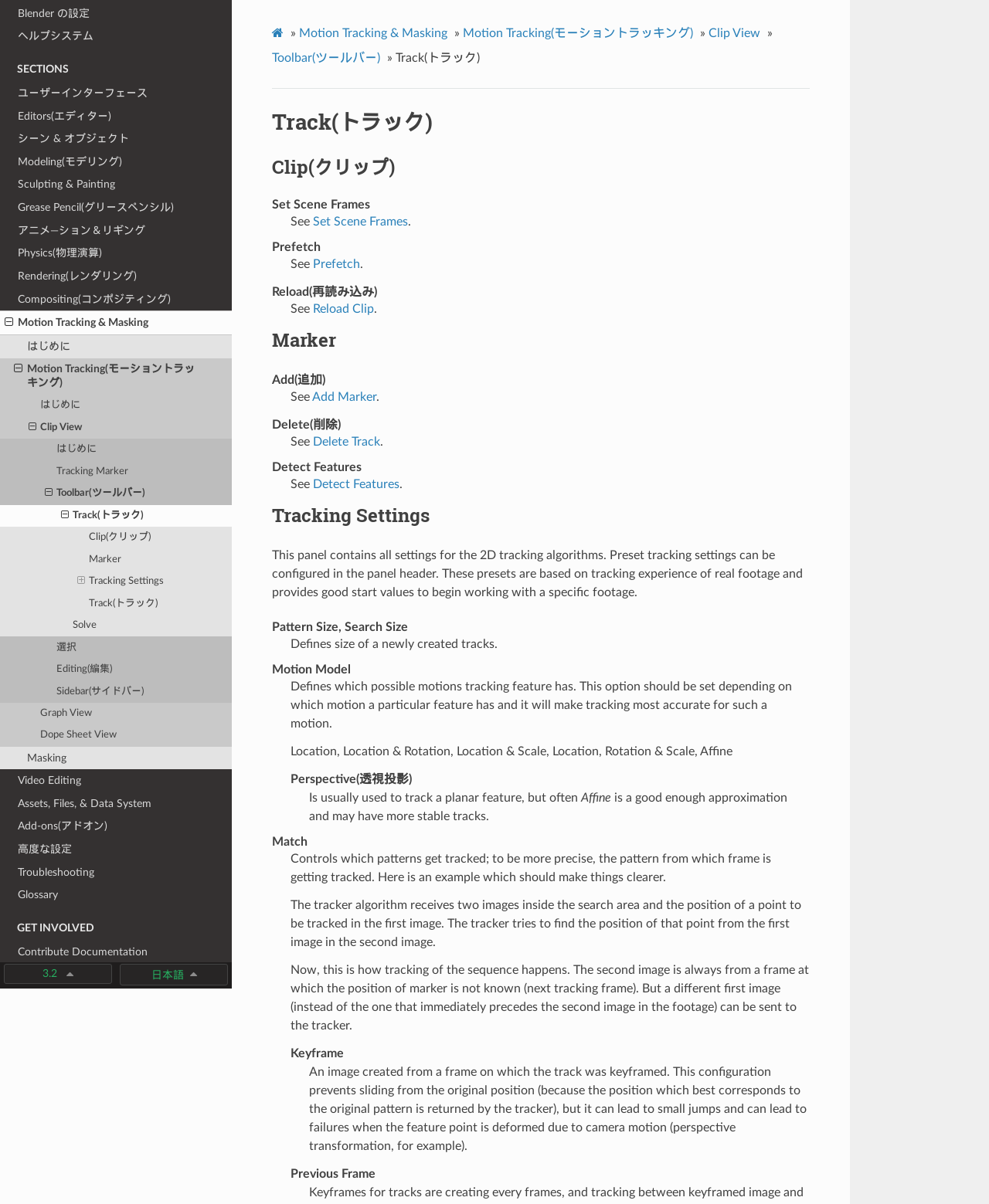What is the text of the StaticText element next to the 'Track(トラック)' link?
Give a one-word or short-phrase answer derived from the screenshot.

»